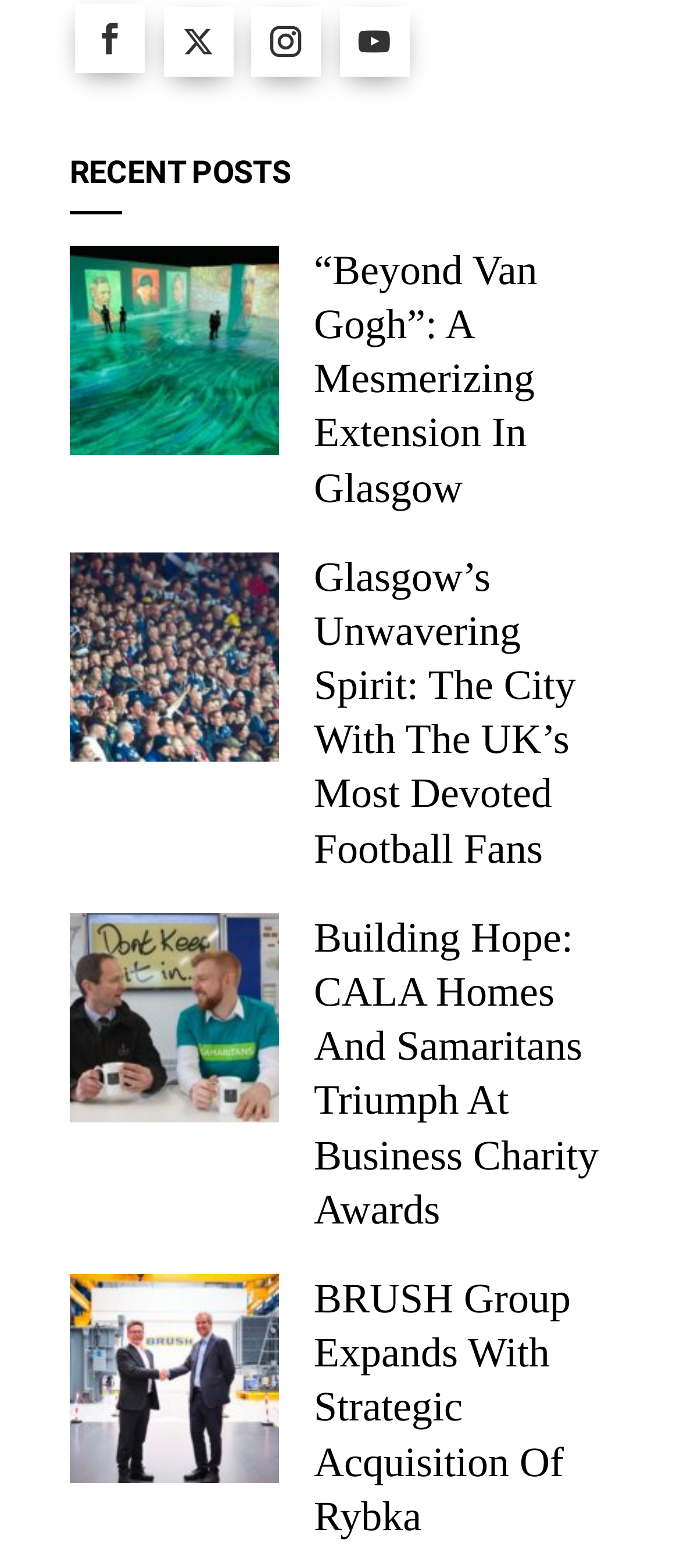Provide the bounding box coordinates of the area you need to click to execute the following instruction: "Click on the '“Beyond Van Gogh”: A Mesmerizing Extension in Glasgow' link".

[0.103, 0.21, 0.41, 0.232]